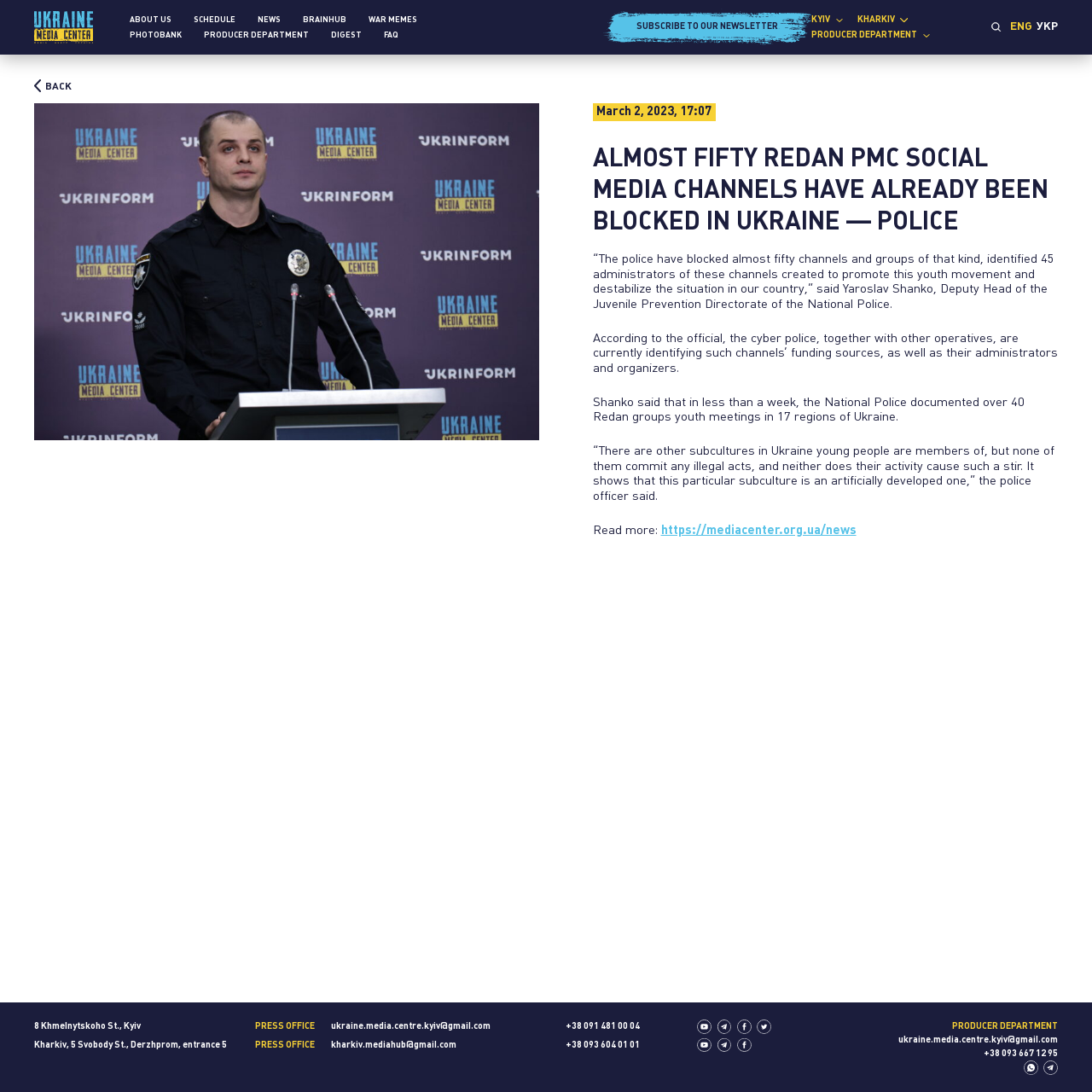What is the address of the PRESS OFFICE in Kyiv?
Using the details from the image, give an elaborate explanation to answer the question.

The question asks for the address of the PRESS OFFICE in Kyiv. After examining the webpage, I found that the address is mentioned at the bottom of the page, which is 8 Khmelnytskoho St., Kyiv.